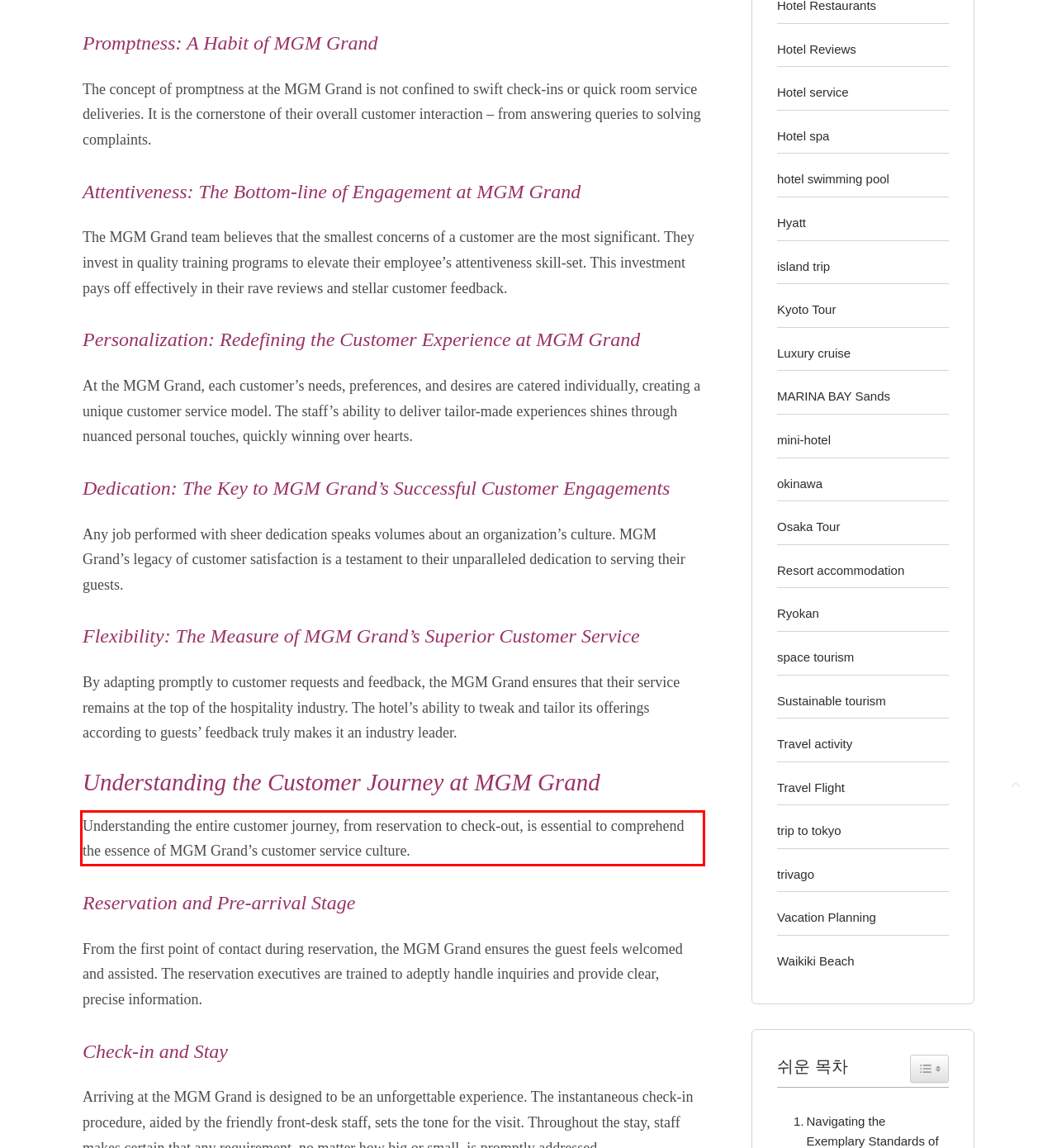There is a UI element on the webpage screenshot marked by a red bounding box. Extract and generate the text content from within this red box.

Understanding the entire customer journey, from reservation to check-out, is essential to comprehend the essence of MGM Grand’s customer service culture.